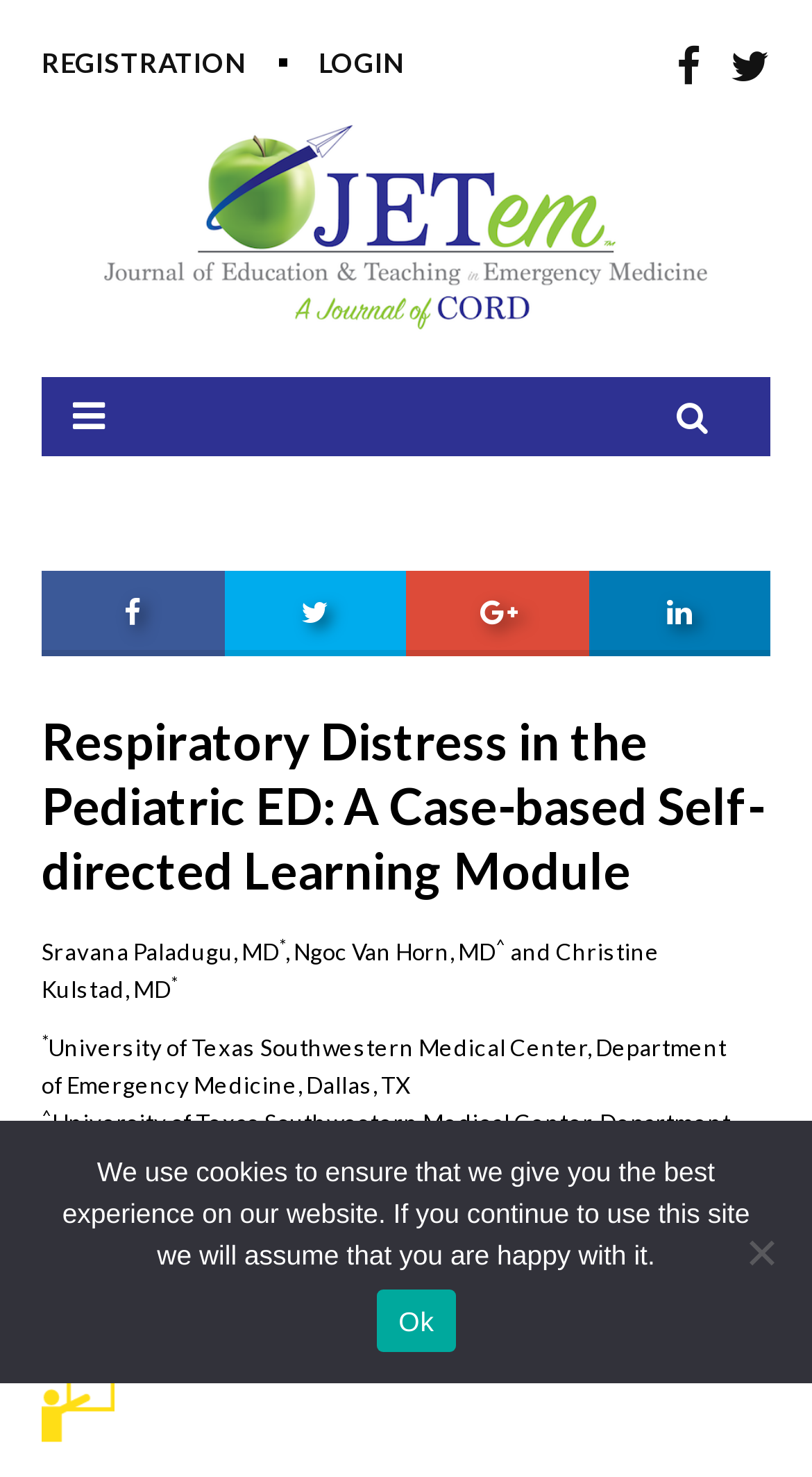Please provide a comprehensive answer to the question based on the screenshot: What is the DOI of the module?

The DOI of the module can be found in the static text element on the webpage, which is 'DOI: https://doi.org/10.21980/J8T64M'.